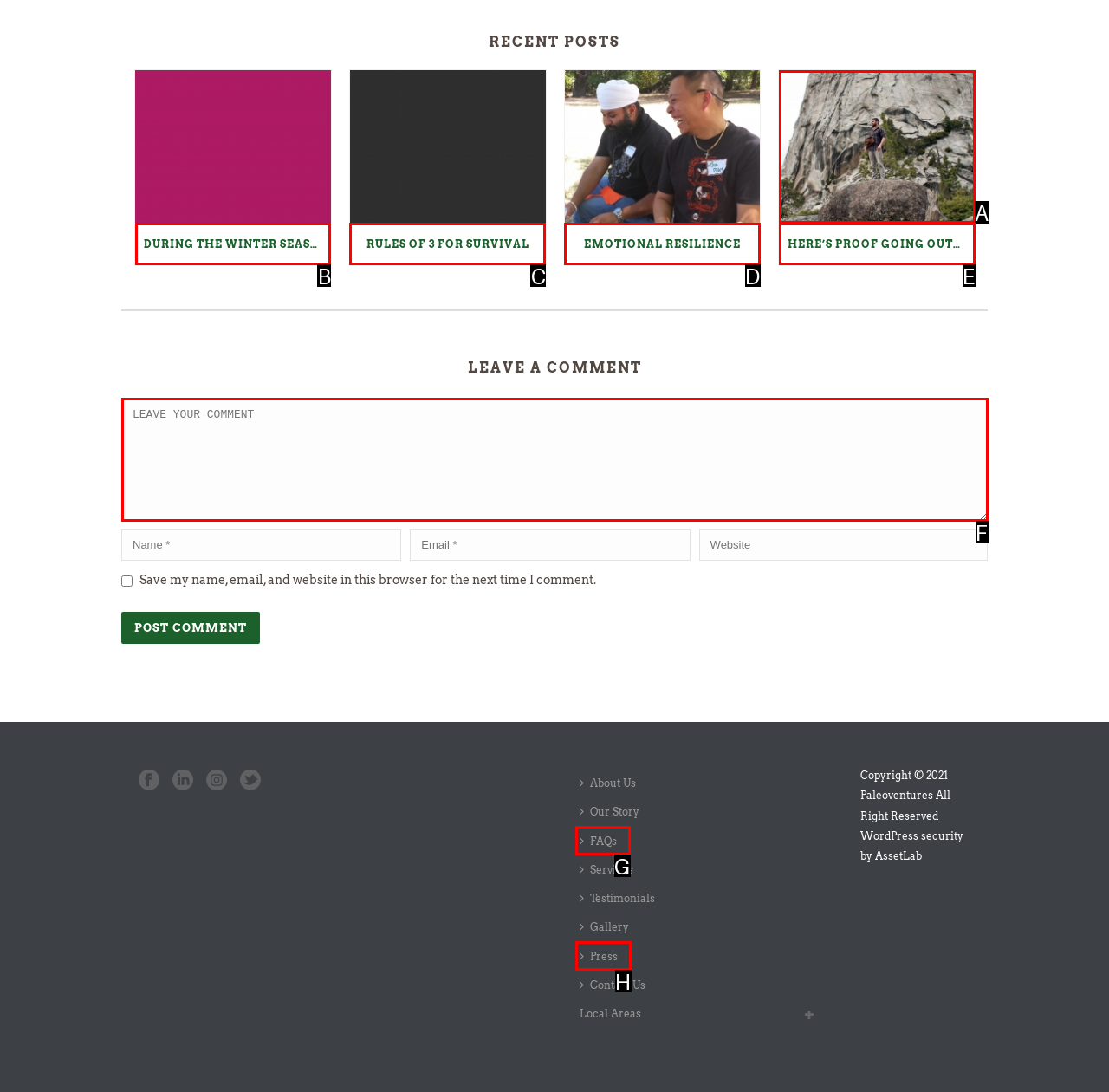Select the HTML element that corresponds to the description: Emotional Resilience
Reply with the letter of the correct option from the given choices.

D